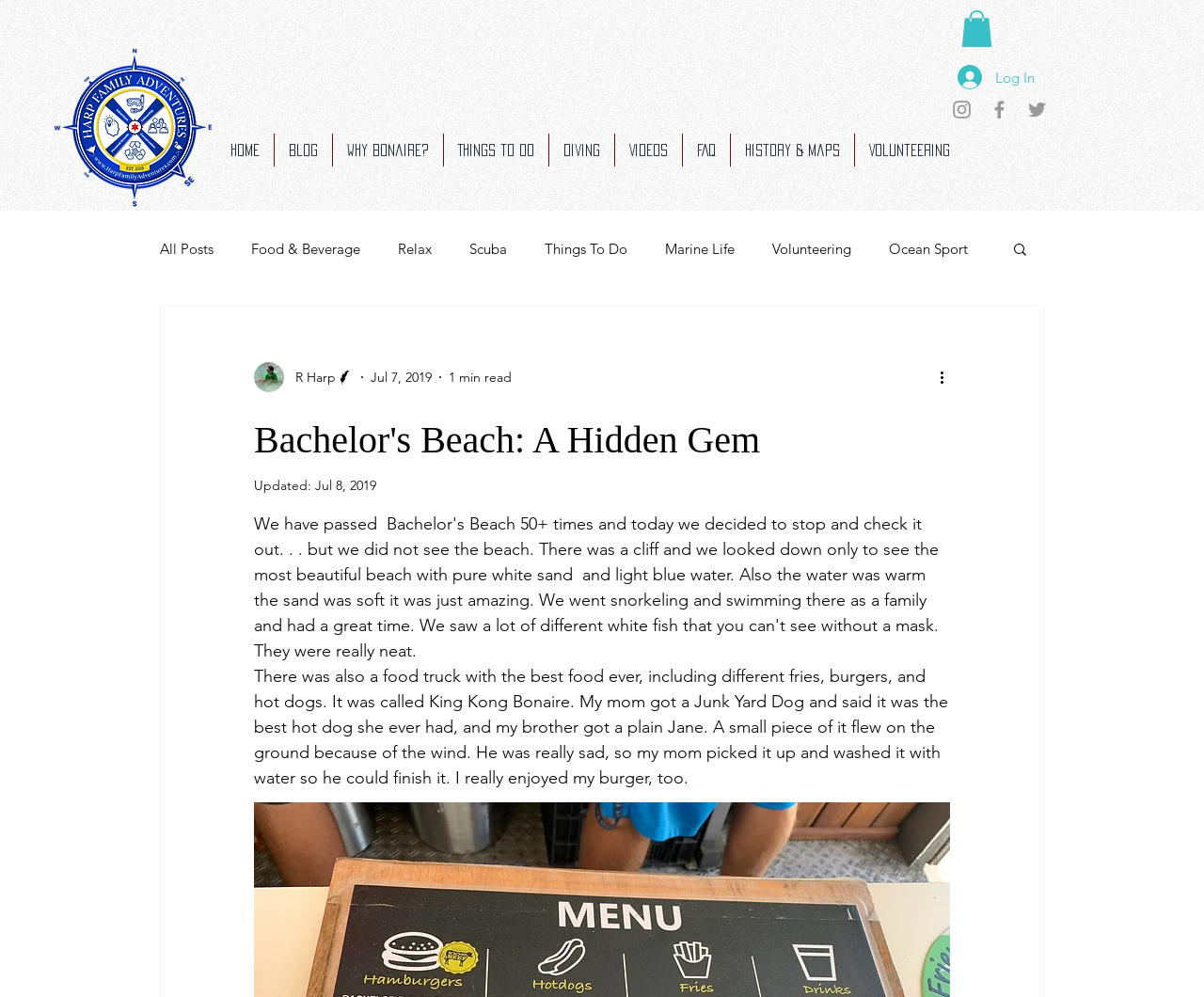How long does it take to read this article?
Using the details from the image, give an elaborate explanation to answer the question.

The reading time of the article is mentioned in the text content of the webpage, where it says '1 min read'.